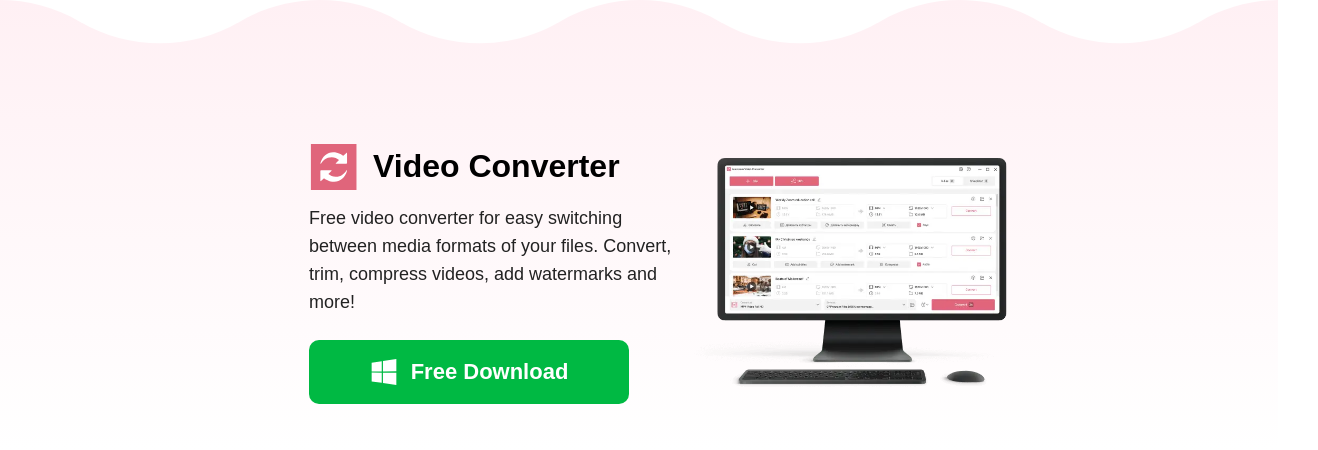What is the color of the 'Free Download' button?
Look at the image and provide a detailed response to the question.

The caption explicitly states that the prominent button labeled 'Free Download' is green in color, which invites users to download the software, emphasizing its accessibility.